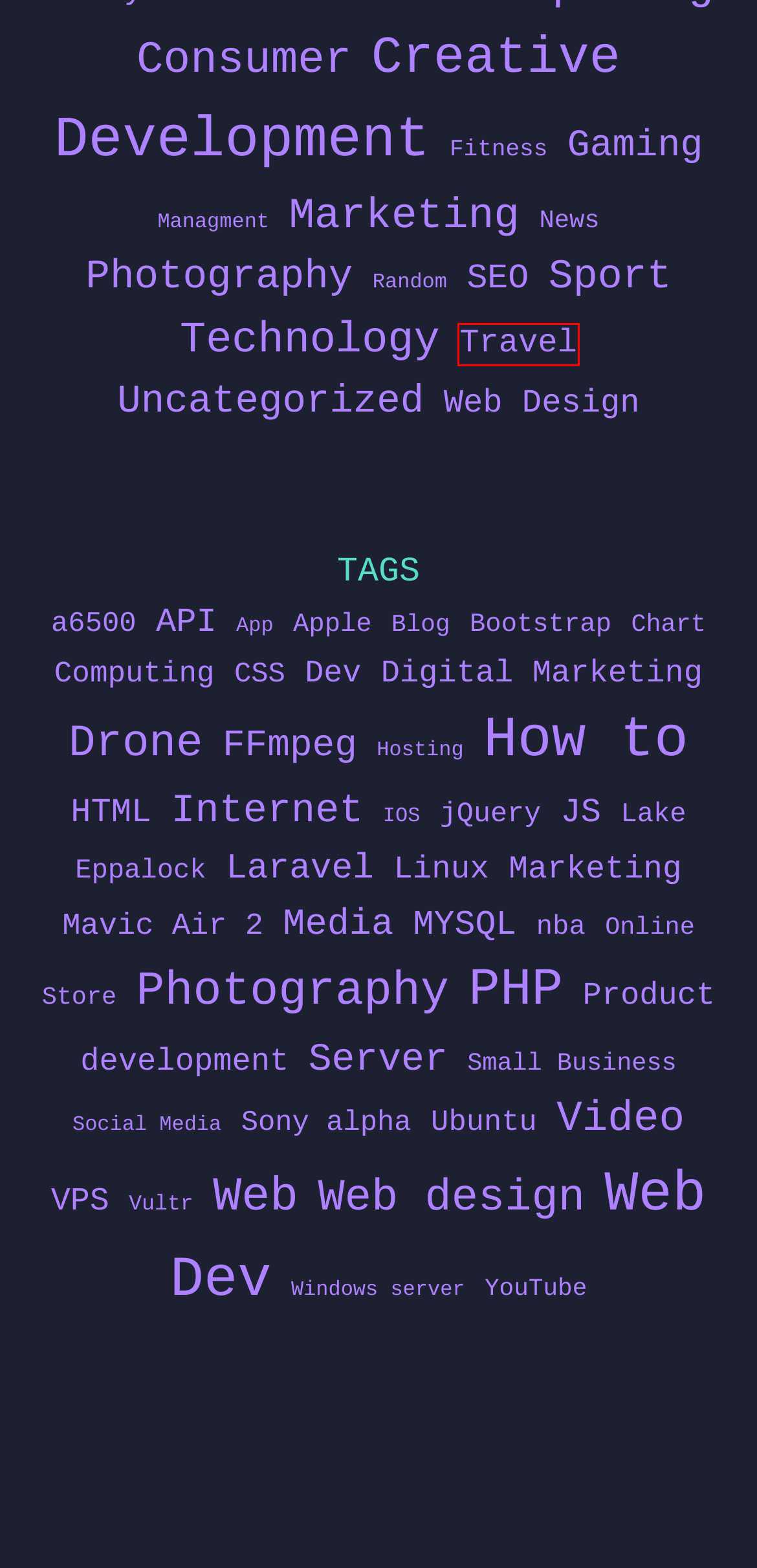You have a screenshot of a webpage where a red bounding box highlights a specific UI element. Identify the description that best matches the resulting webpage after the highlighted element is clicked. The choices are:
A. Category: Travel – write
B. Tag: Chart – write
C. Tag: Server – write
D. Tag: Linux – write
E. Tag: Mavic Air 2 – write
F. Tag: Computing – write
G. Tag: How to – write
H. Tag: jQuery – write

A